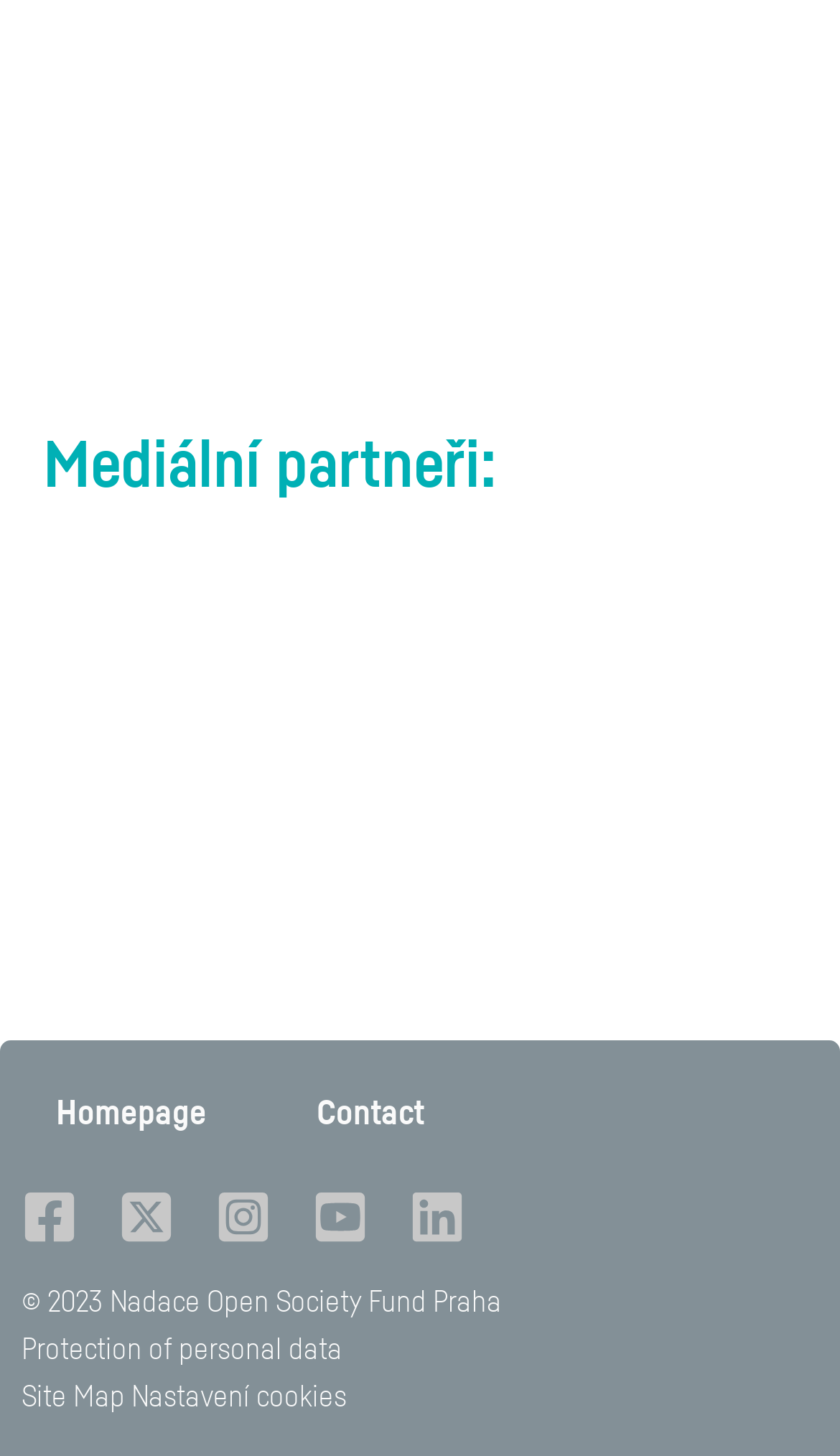How many links are there in the footer?
Look at the image and provide a detailed response to the question.

I counted the number of links in the footer by looking at the links below the social media links, which are 'Protection of personal data', 'Site Map', 'Nastavení cookies', and 'Homepage'.